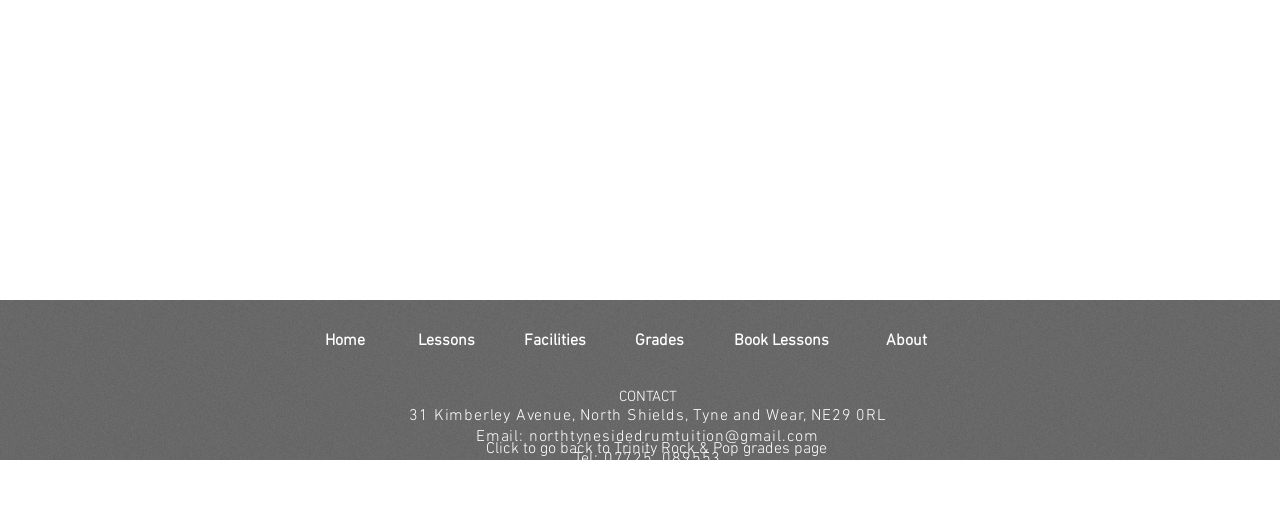Determine the coordinates of the bounding box for the clickable area needed to execute this instruction: "Send an email to northtynesidedrumtuition@gmail.com".

[0.413, 0.846, 0.64, 0.885]